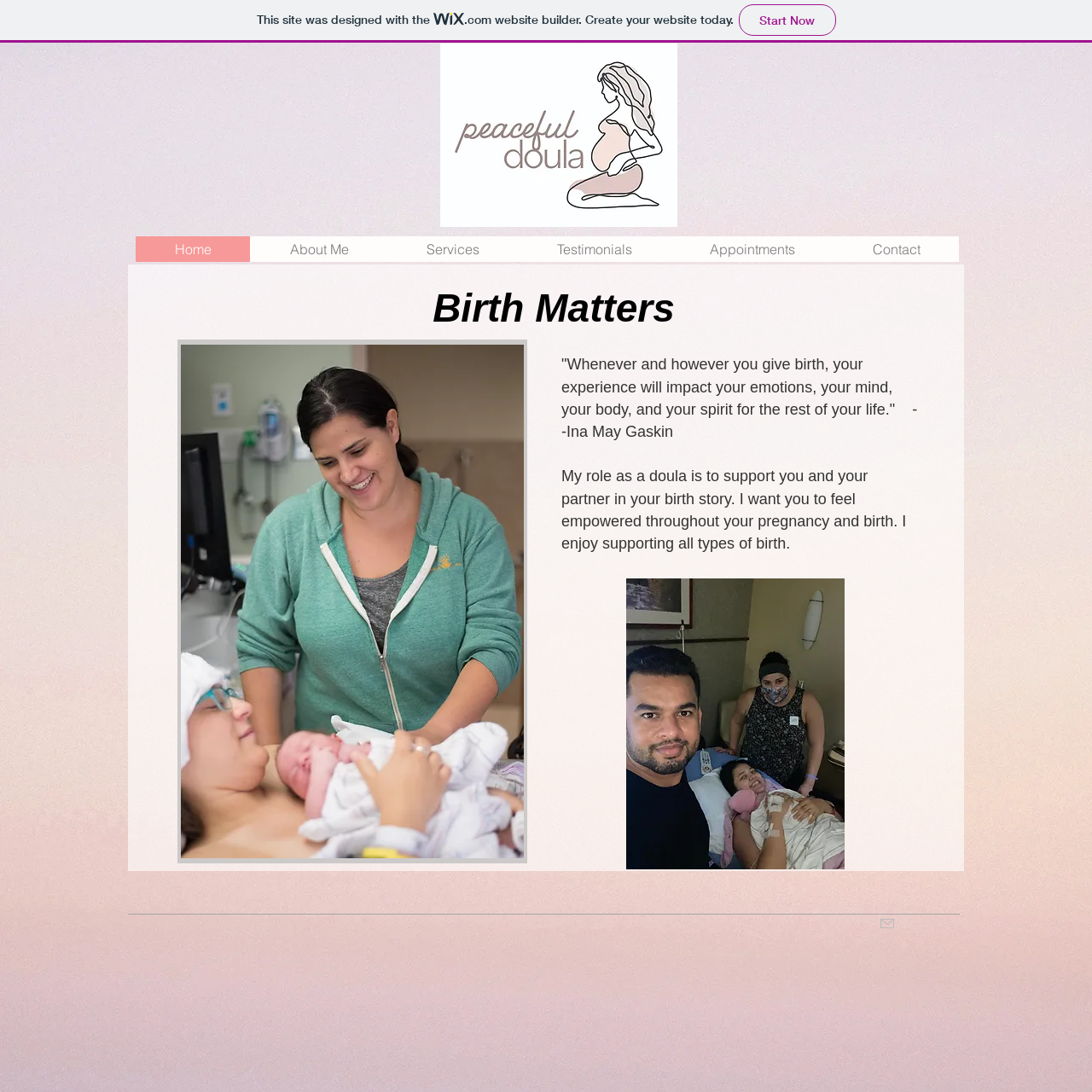Answer the question in one word or a short phrase:
What is the theme of the webpage?

Birth and pregnancy